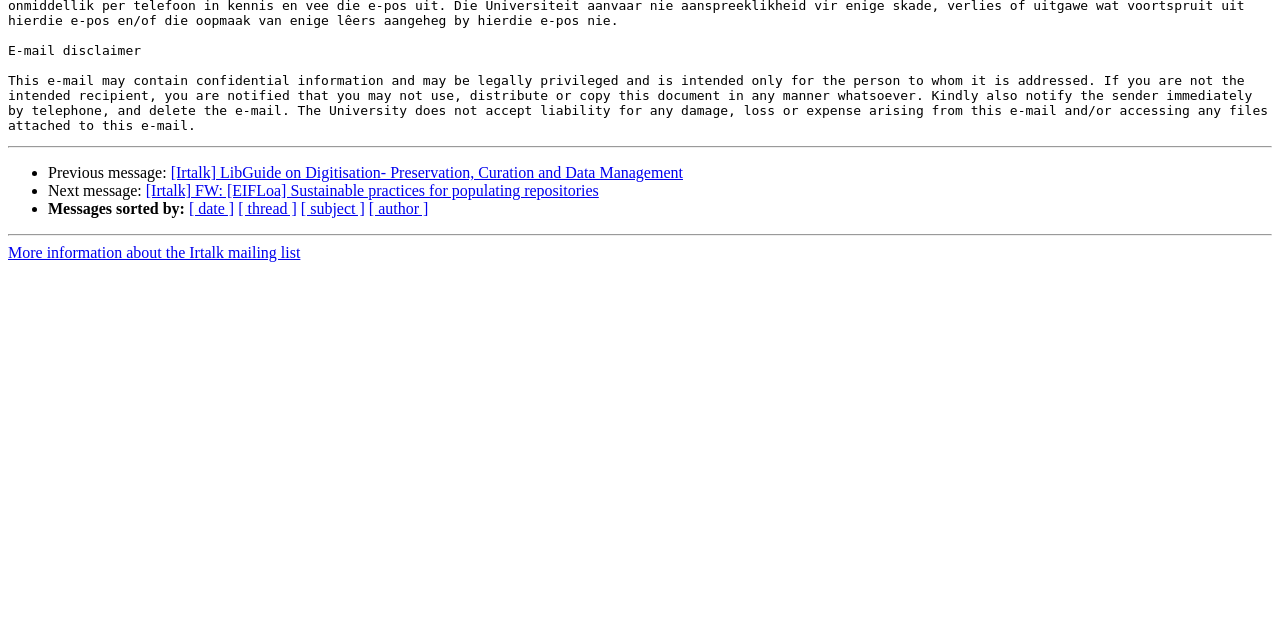Determine the bounding box coordinates for the UI element described. Format the coordinates as (top-left x, top-left y, bottom-right x, bottom-right y) and ensure all values are between 0 and 1. Element description: [ author ]

[0.288, 0.313, 0.335, 0.34]